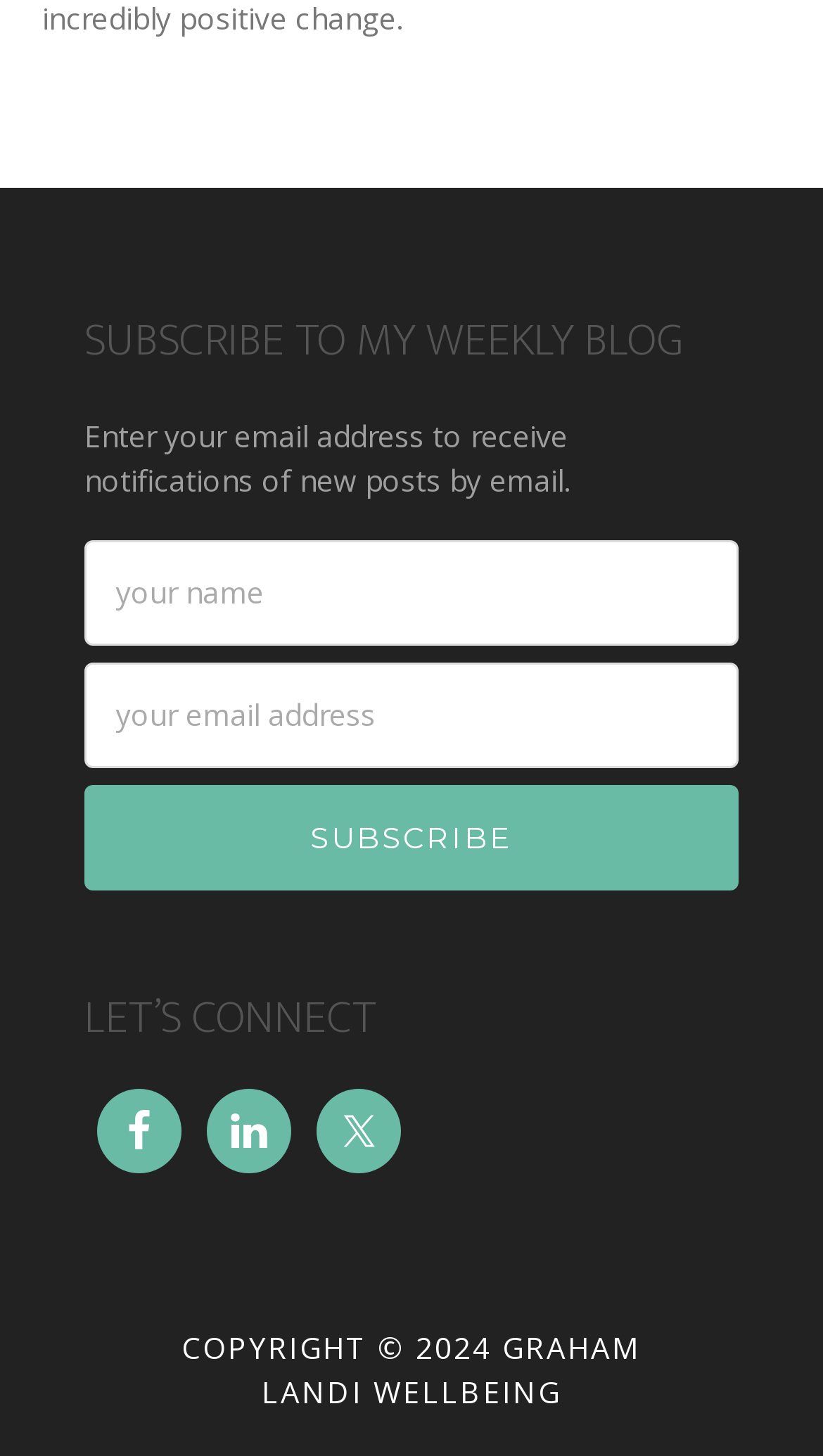Based on the element description: "name="subscribe" value="Subscribe"", identify the UI element and provide its bounding box coordinates. Use four float numbers between 0 and 1, [left, top, right, bottom].

[0.103, 0.539, 0.897, 0.611]